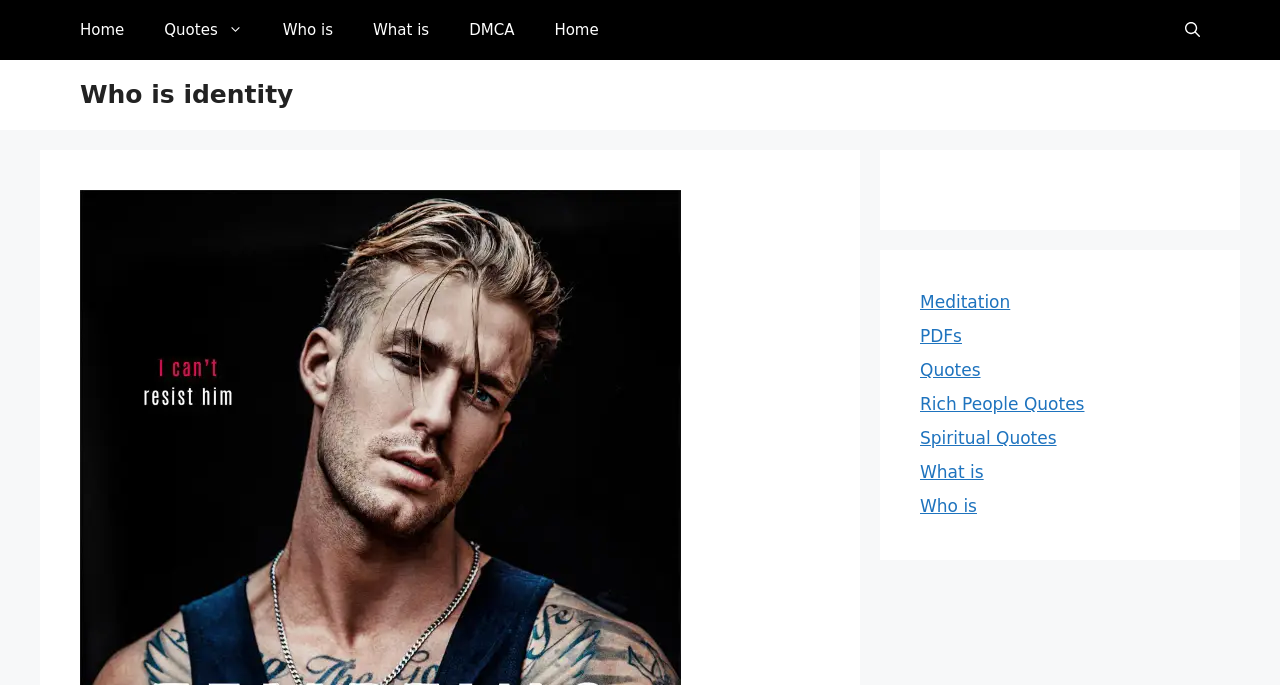Locate the bounding box coordinates of the element I should click to achieve the following instruction: "search for something".

[0.91, 0.0, 0.953, 0.088]